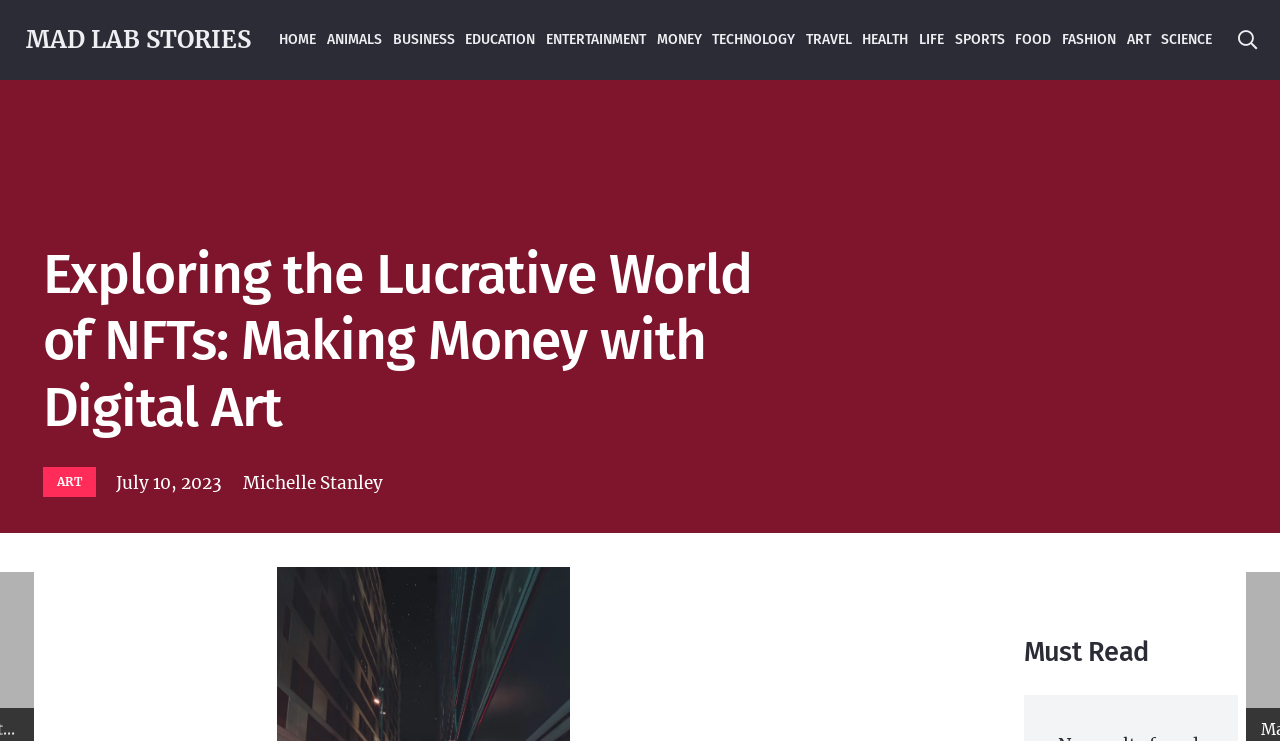Pinpoint the bounding box coordinates of the area that must be clicked to complete this instruction: "explore must read section".

[0.8, 0.856, 0.967, 0.904]